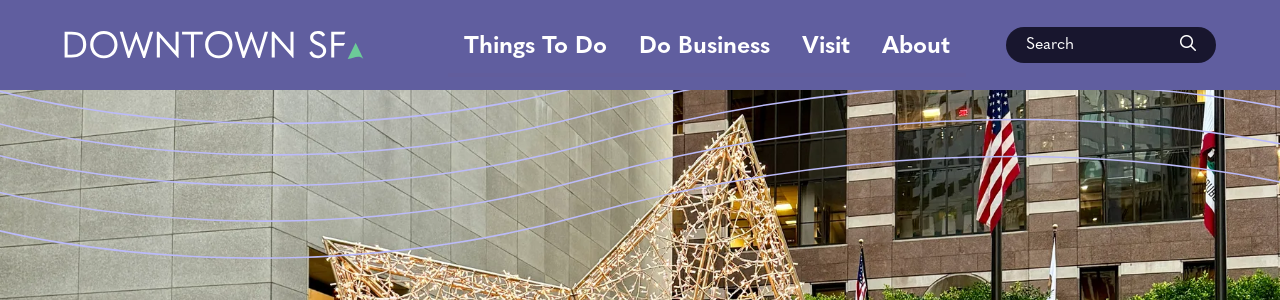Provide a single word or phrase to answer the given question: 
What is displayed in the foreground?

An intricately shaped structure made of lights